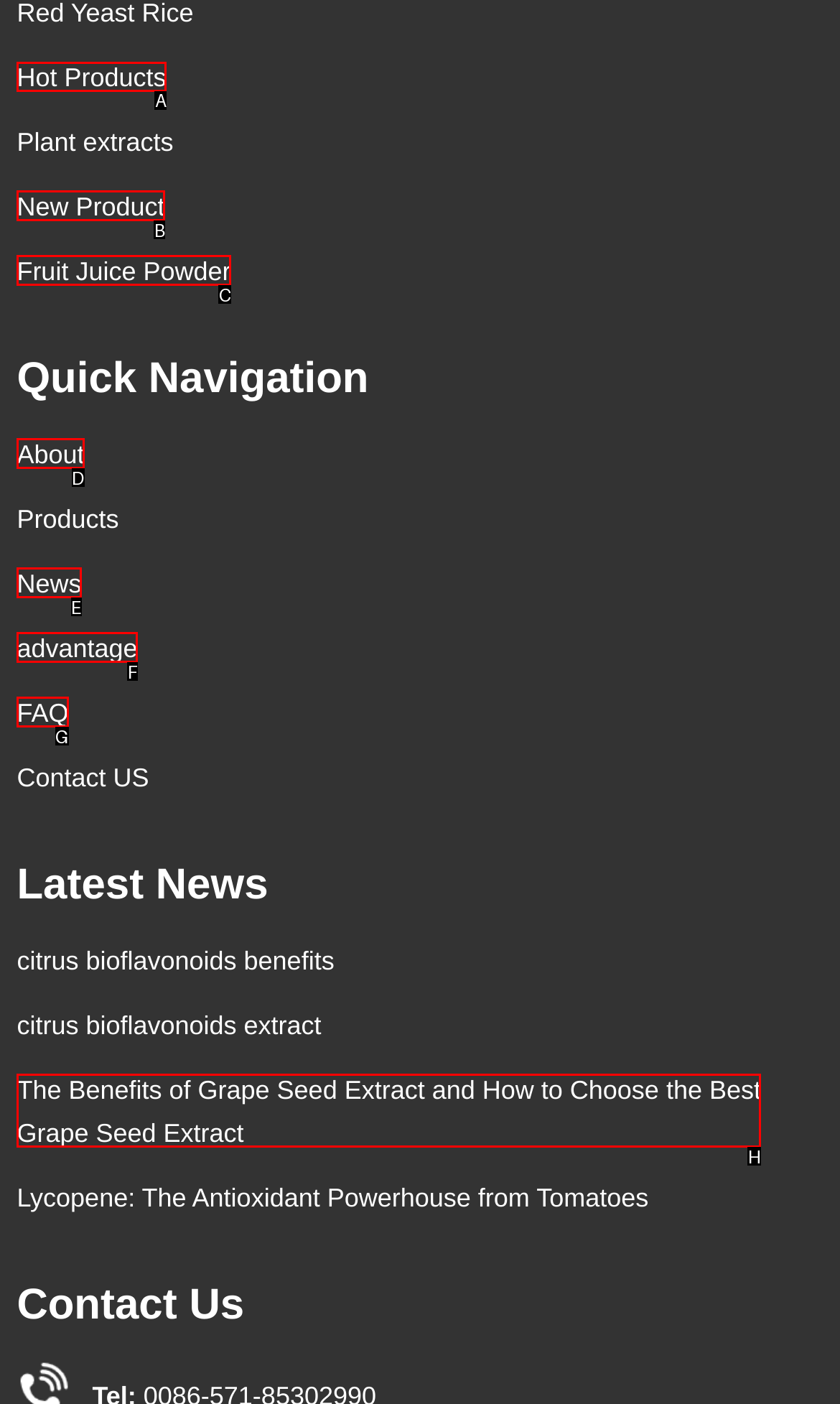Provide the letter of the HTML element that you need to click on to perform the task: Contact 'us'.
Answer with the letter corresponding to the correct option.

None